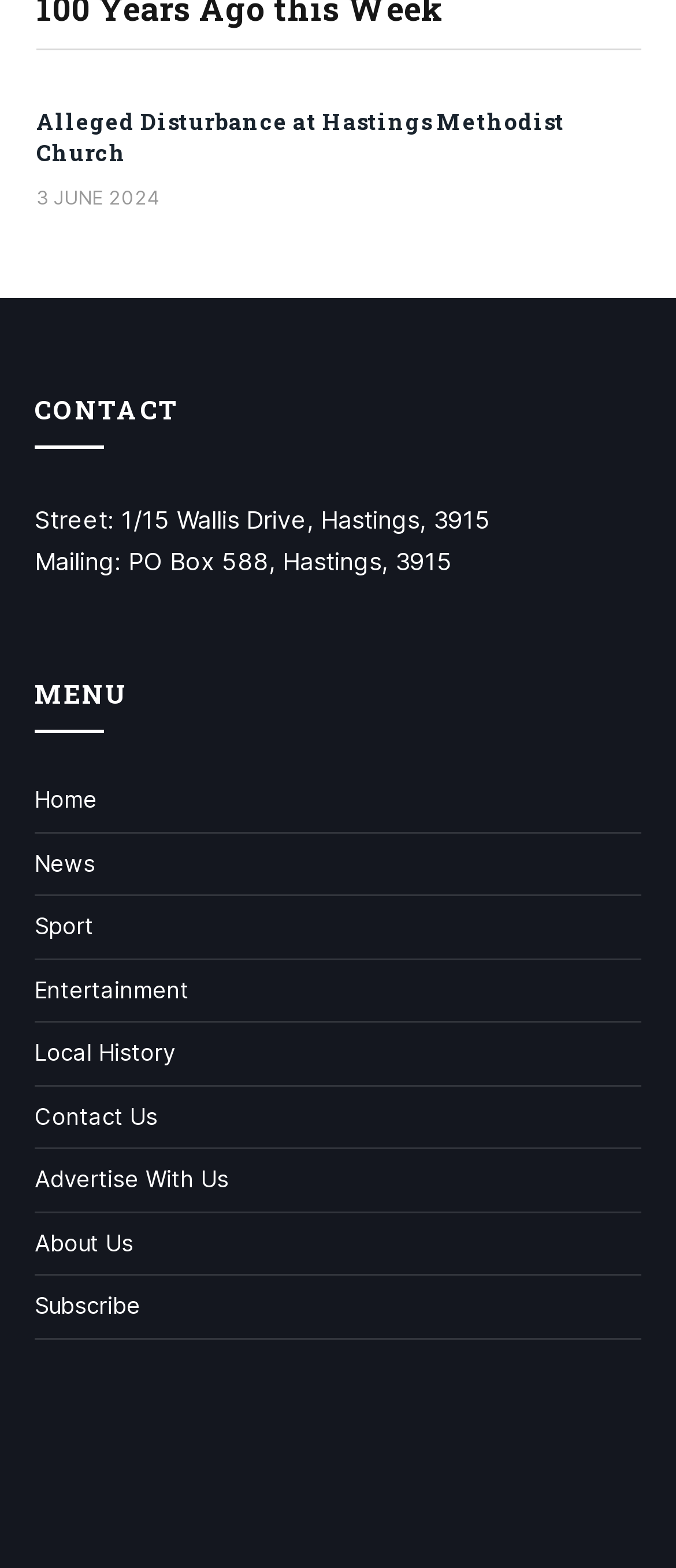Kindly respond to the following question with a single word or a brief phrase: 
What is the purpose of the 'Subscribe' link?

To subscribe to the website